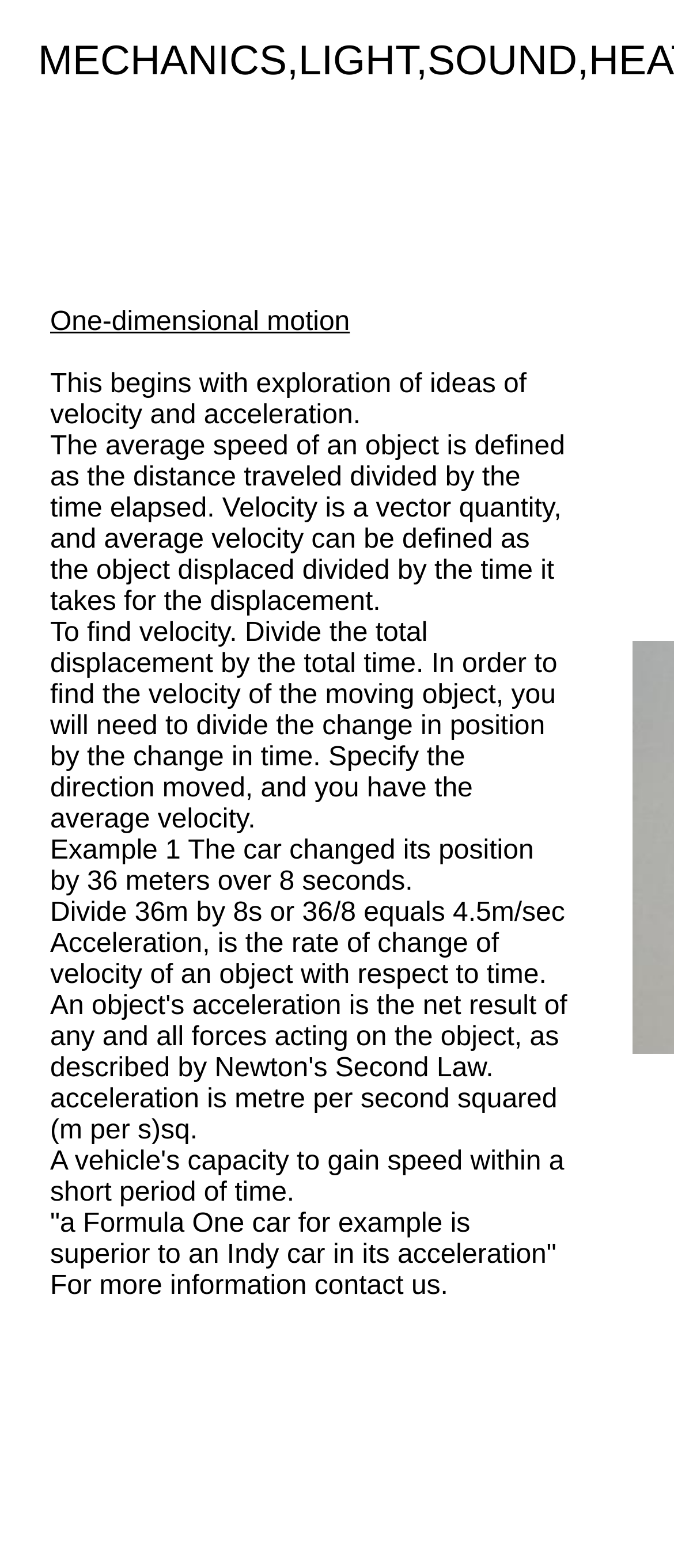Please give a succinct answer to the question in one word or phrase:
How do you find velocity?

Divide displacement by time